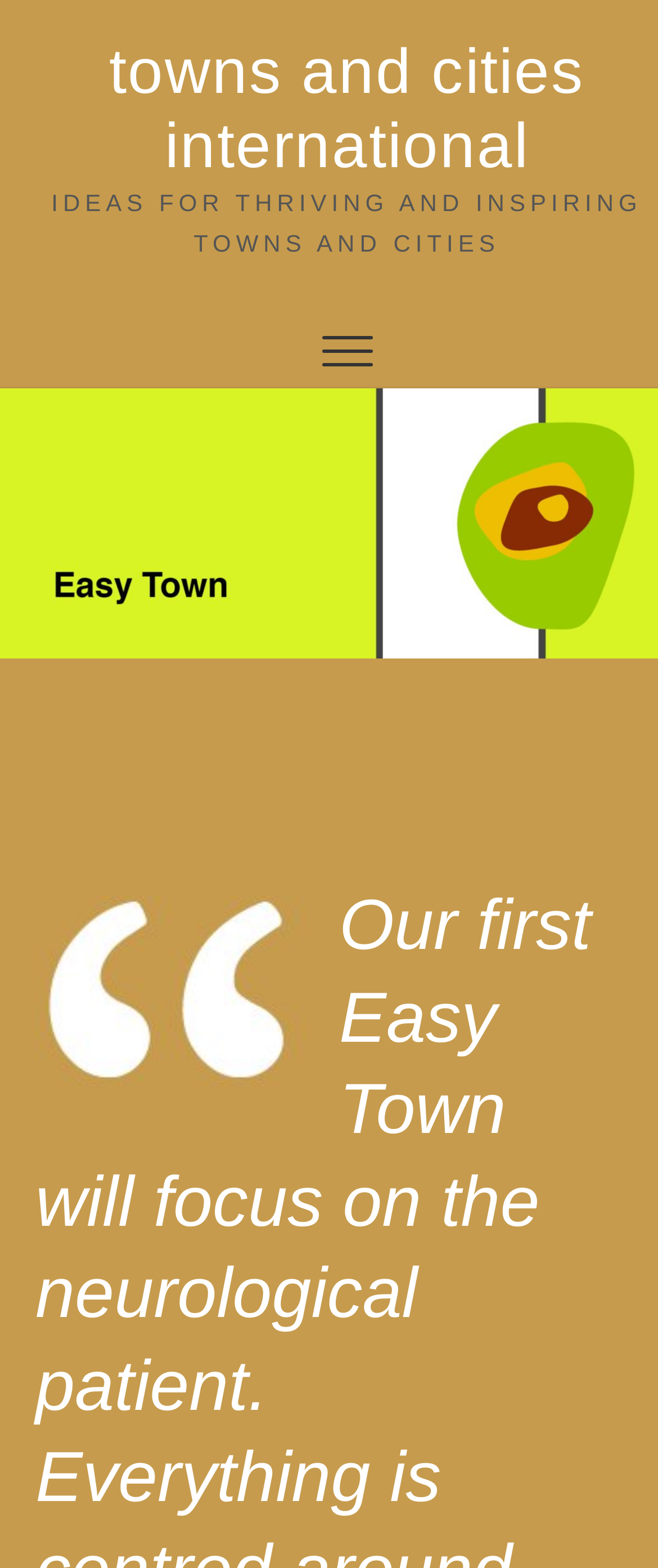Please provide the bounding box coordinates in the format (top-left x, top-left y, bottom-right x, bottom-right y). Remember, all values are floating point numbers between 0 and 1. What is the bounding box coordinate of the region described as: towns and cities international

[0.077, 0.022, 0.977, 0.116]